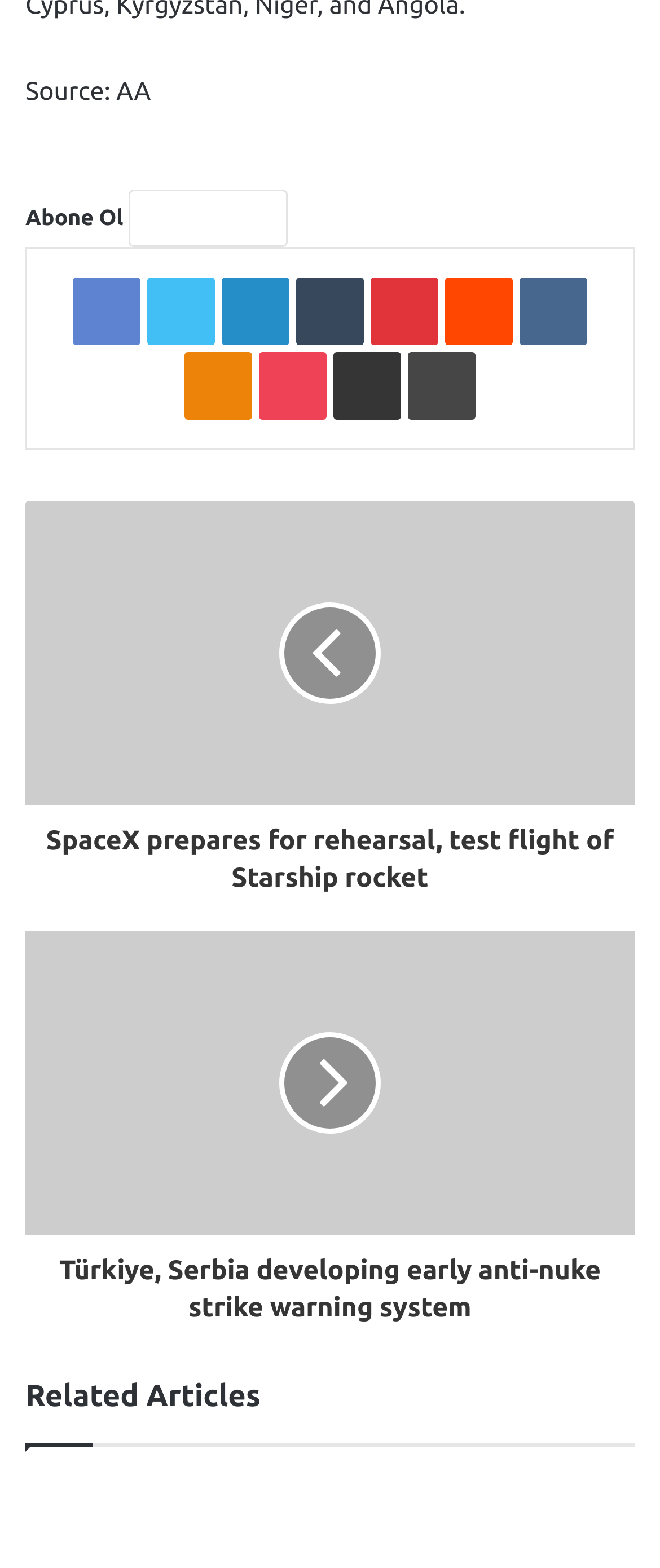Locate the bounding box coordinates of the element that needs to be clicked to carry out the instruction: "Share via Email". The coordinates should be given as four float numbers ranging from 0 to 1, i.e., [left, top, right, bottom].

[0.505, 0.225, 0.608, 0.268]